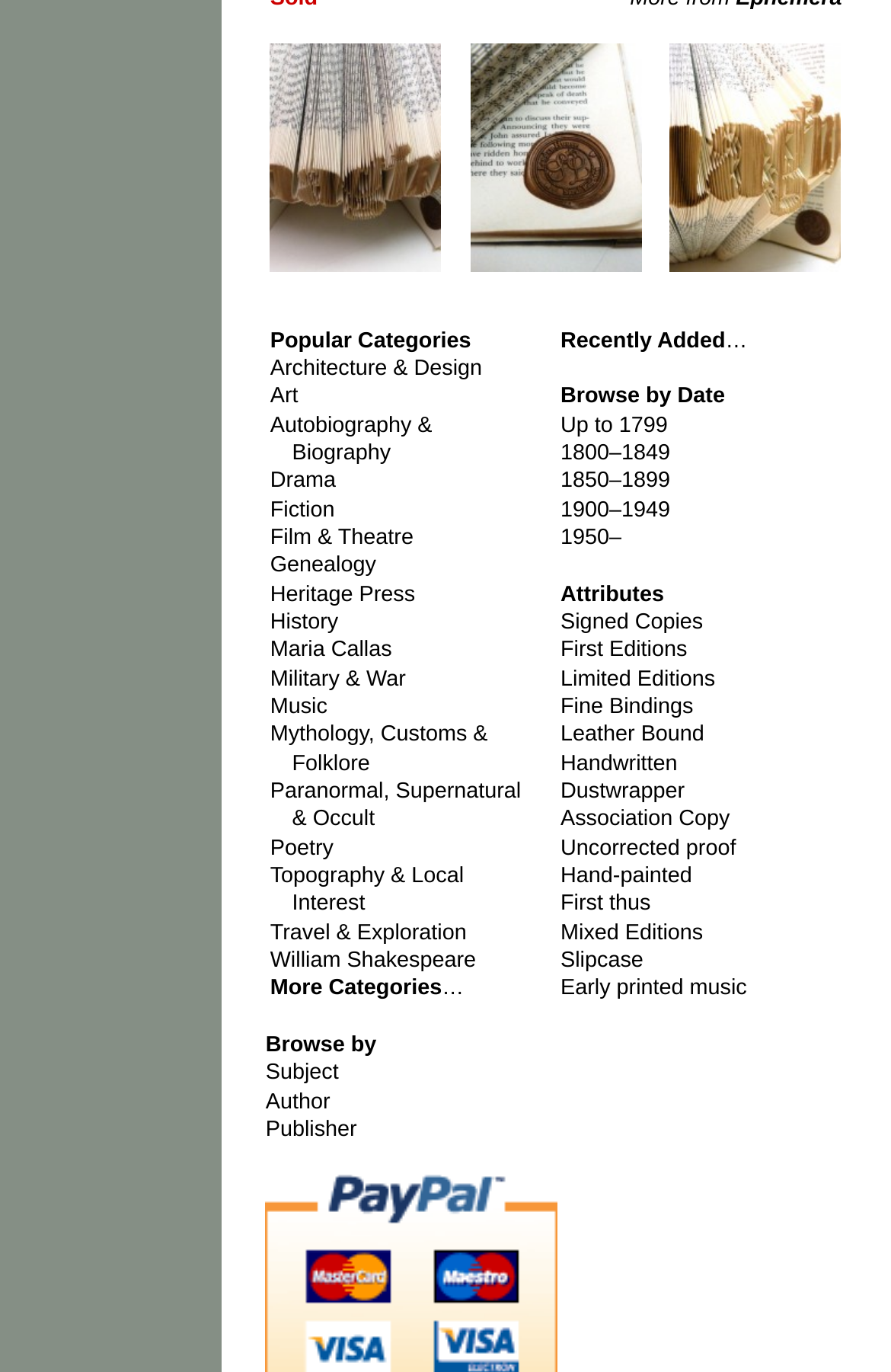Locate the bounding box coordinates of the area to click to fulfill this instruction: "Read 'FAQs – APSSB MTS Admit Card 2023 Link, APSSB Hall Ticket at apssb.nic.in'". The bounding box should be presented as four float numbers between 0 and 1, in the order [left, top, right, bottom].

None